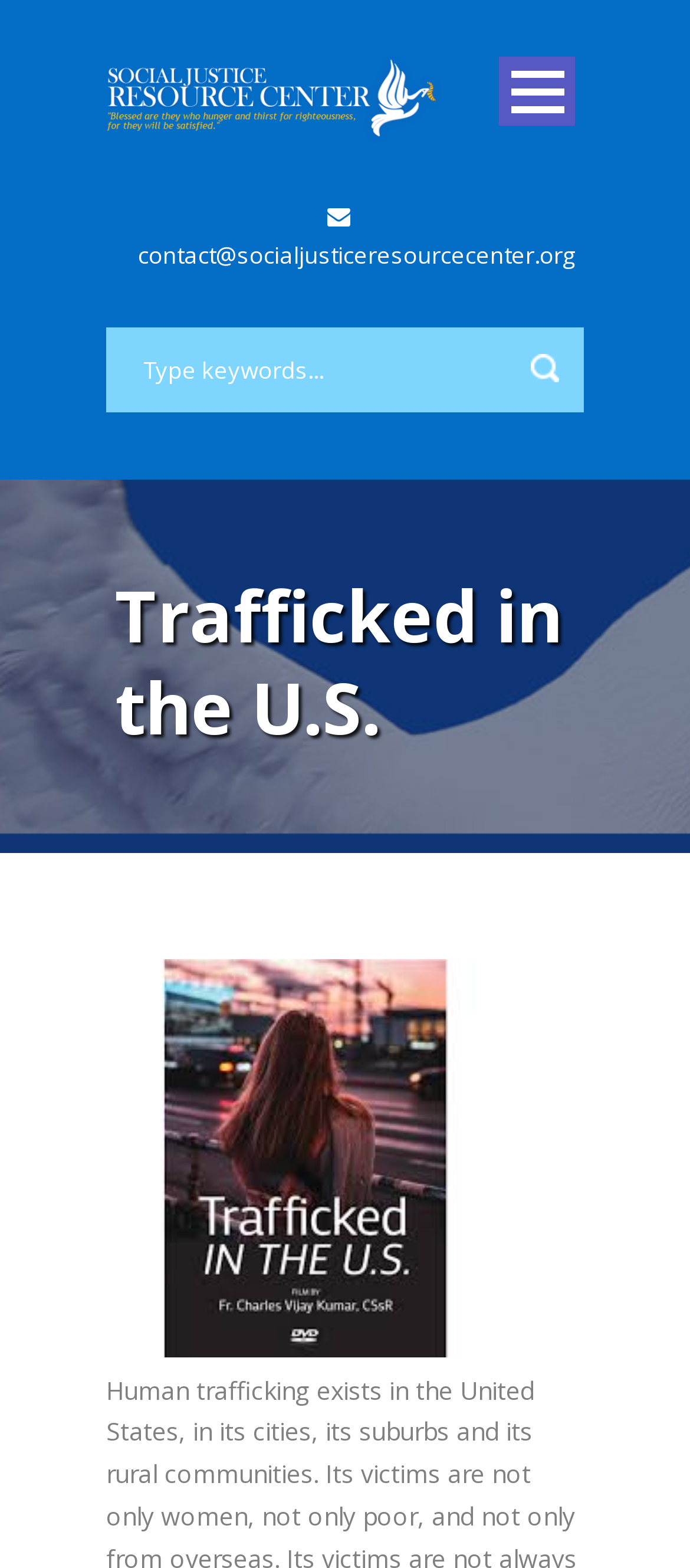Find the bounding box coordinates of the element you need to click on to perform this action: 'Contact via email'. The coordinates should be represented by four float values between 0 and 1, in the format [left, top, right, bottom].

[0.2, 0.152, 0.833, 0.172]